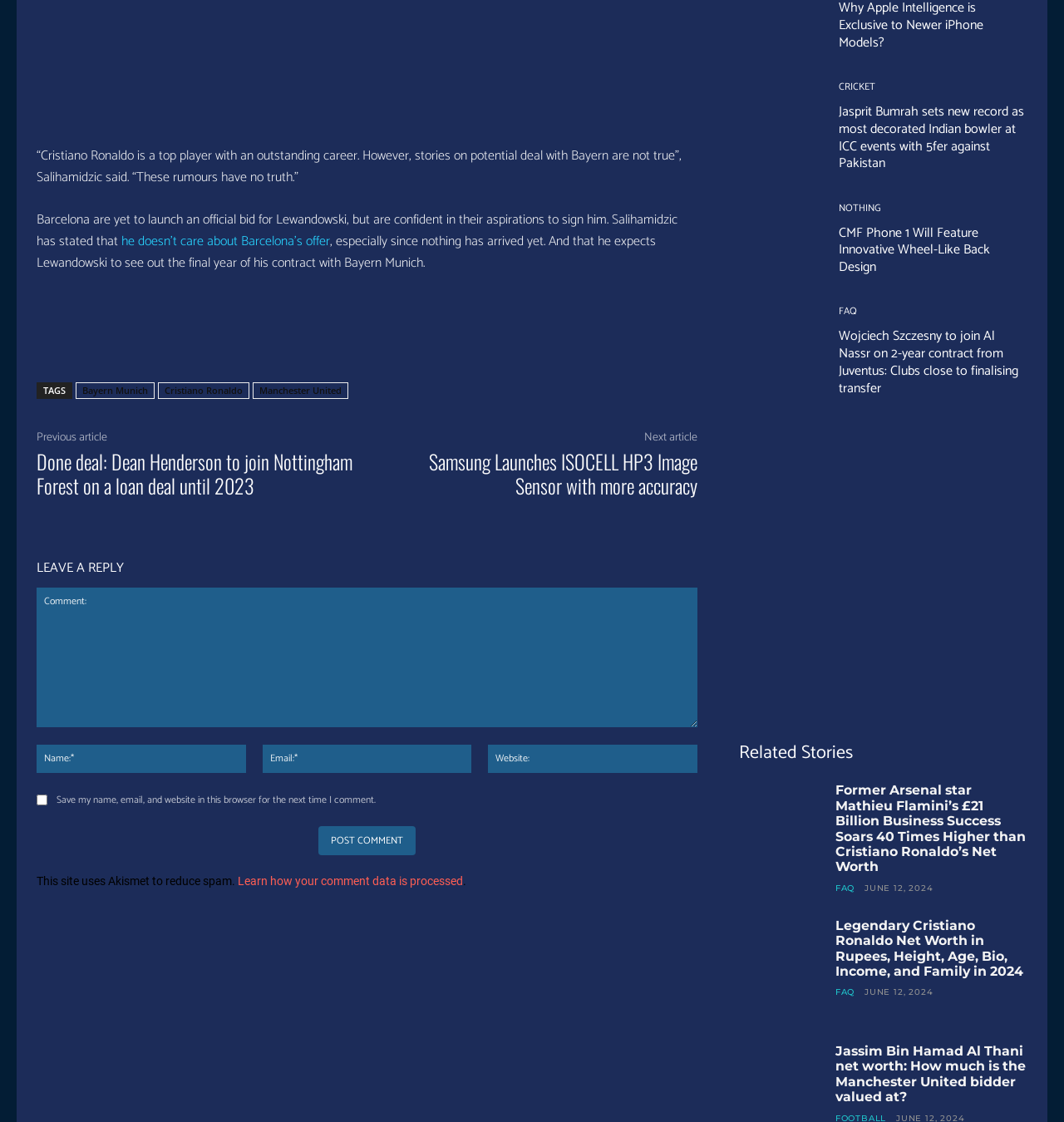Determine the bounding box coordinates of the UI element described below. Use the format (top-left x, top-left y, bottom-right x, bottom-right y) with floating point numbers between 0 and 1: parent_node: Website: name="url" placeholder="Website:"

[0.459, 0.664, 0.655, 0.689]